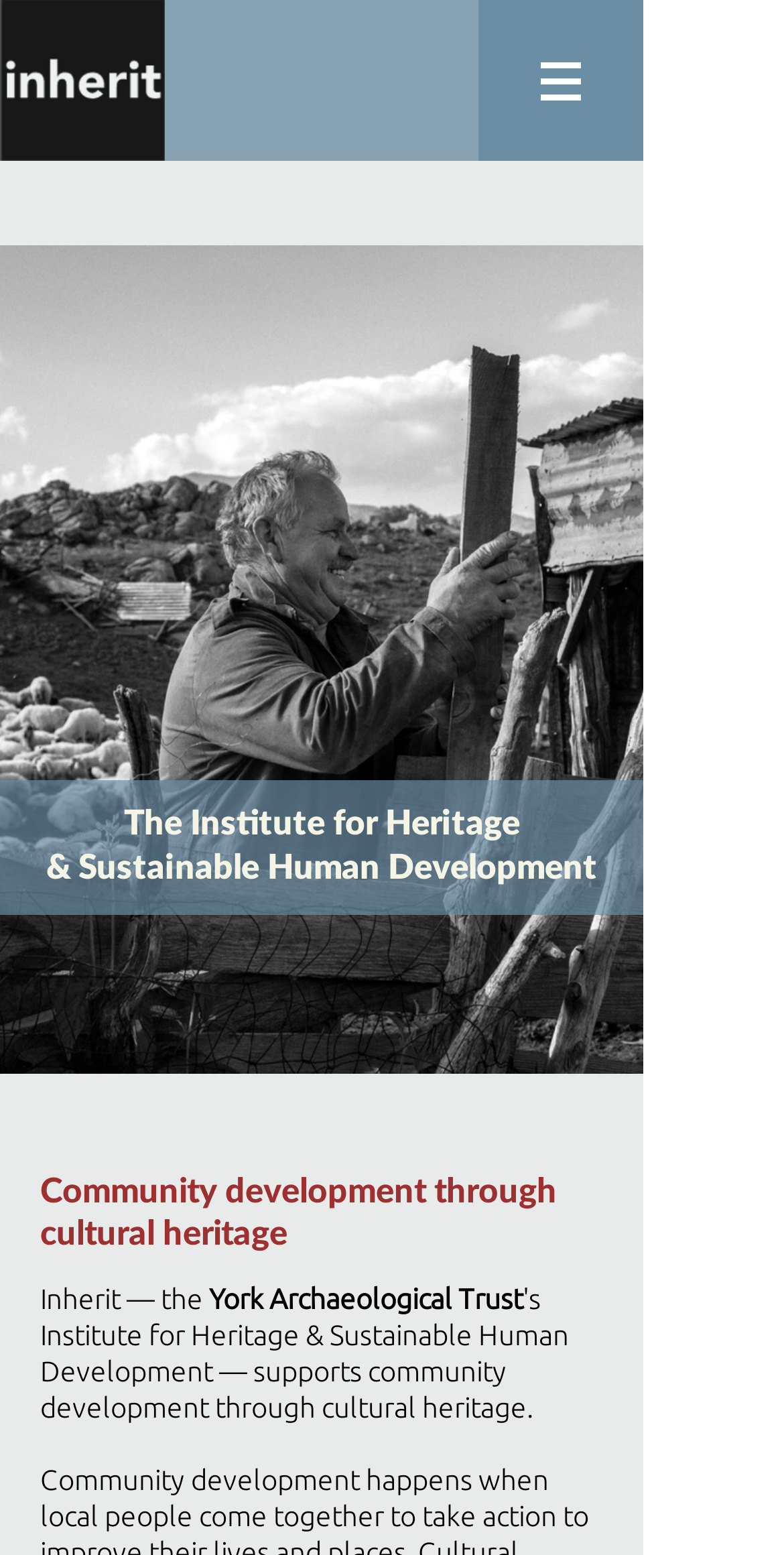What is the organization associated with 'Inherit'?
Please give a well-detailed answer to the question.

I found the answer by looking at the link element with the text 'York Archaeological Trust' which is located next to the 'Inherit' text at the coordinates [0.267, 0.825, 0.667, 0.846].